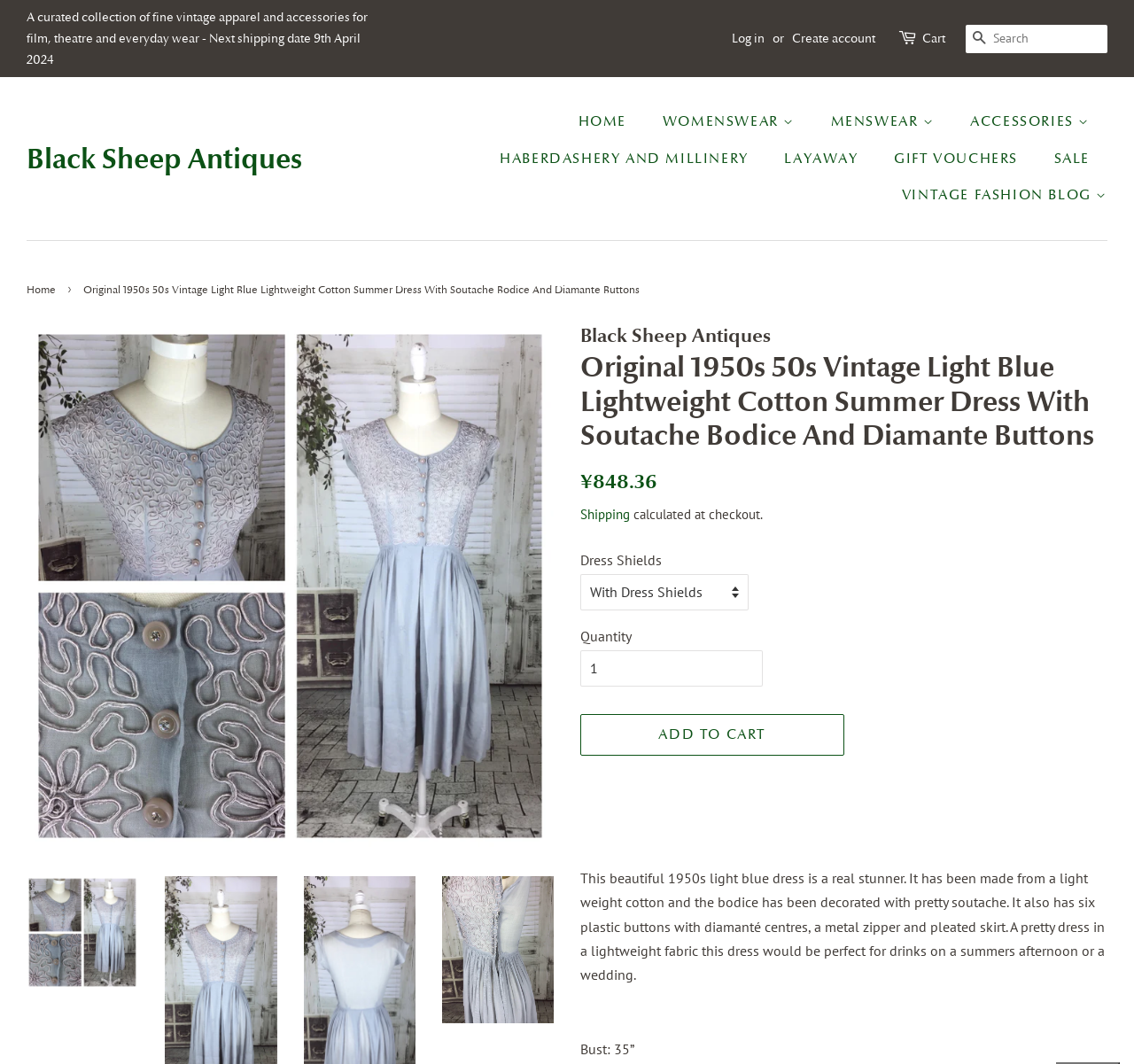Identify the bounding box coordinates of the section to be clicked to complete the task described by the following instruction: "Learn more about the vintage fashion blog". The coordinates should be four float numbers between 0 and 1, formatted as [left, top, right, bottom].

[0.783, 0.166, 0.977, 0.201]